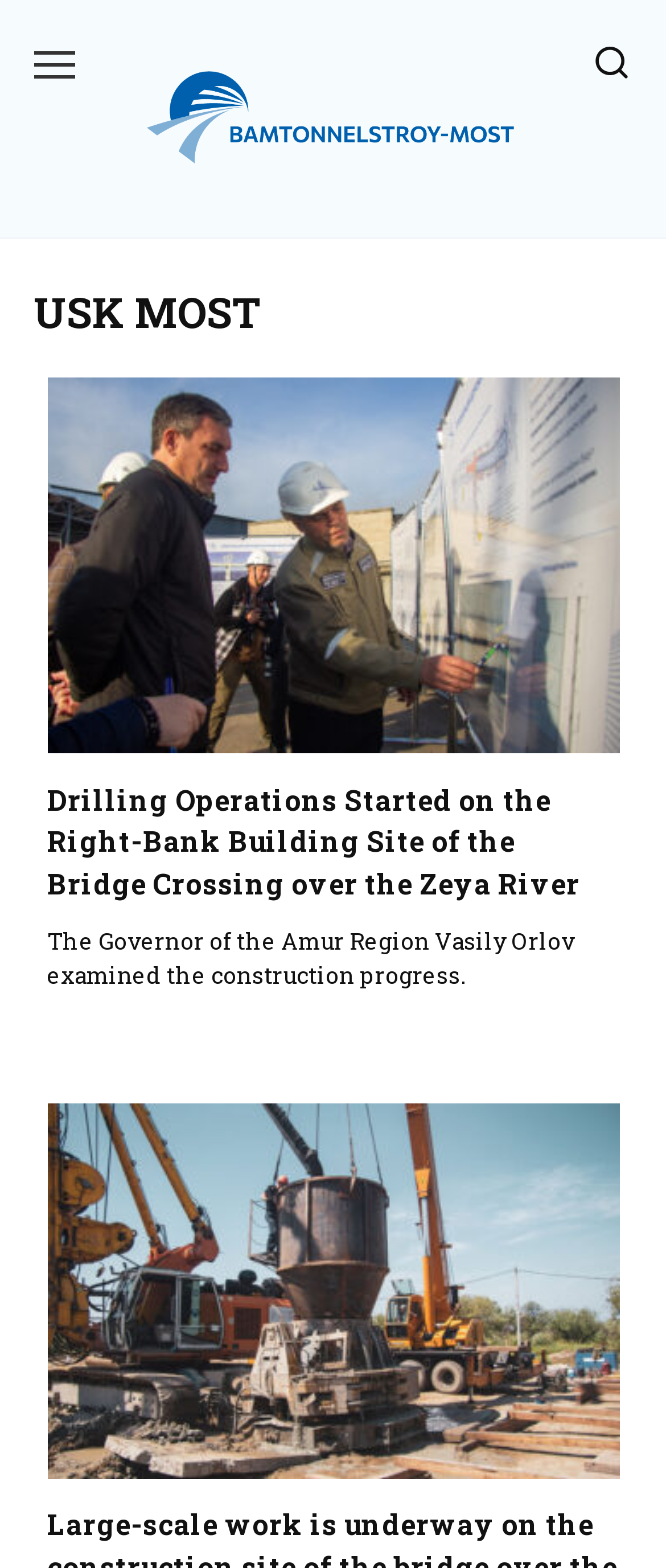Give an extensive and precise description of the webpage.

The webpage is about the archives of USK MOST, a part of The BTS-MOST Group of Companies. At the top, there is a logo of The BTS-MOST Group of Companies, accompanied by a link with the same name. Below the logo, there is a large header that reads "USK MOST". 

On the page, there are three links. The first link is located near the top, but below the header. The second link is positioned in the middle of the page and has a description "Drilling Operations Started on the Right-Bank Building Site of the Bridge Crossing over the Zeya River". Below this link, there is a paragraph of text that summarizes the construction progress, mentioning the Governor of the Amur Region Vasily Orlov. The third link is located at the bottom of the page.